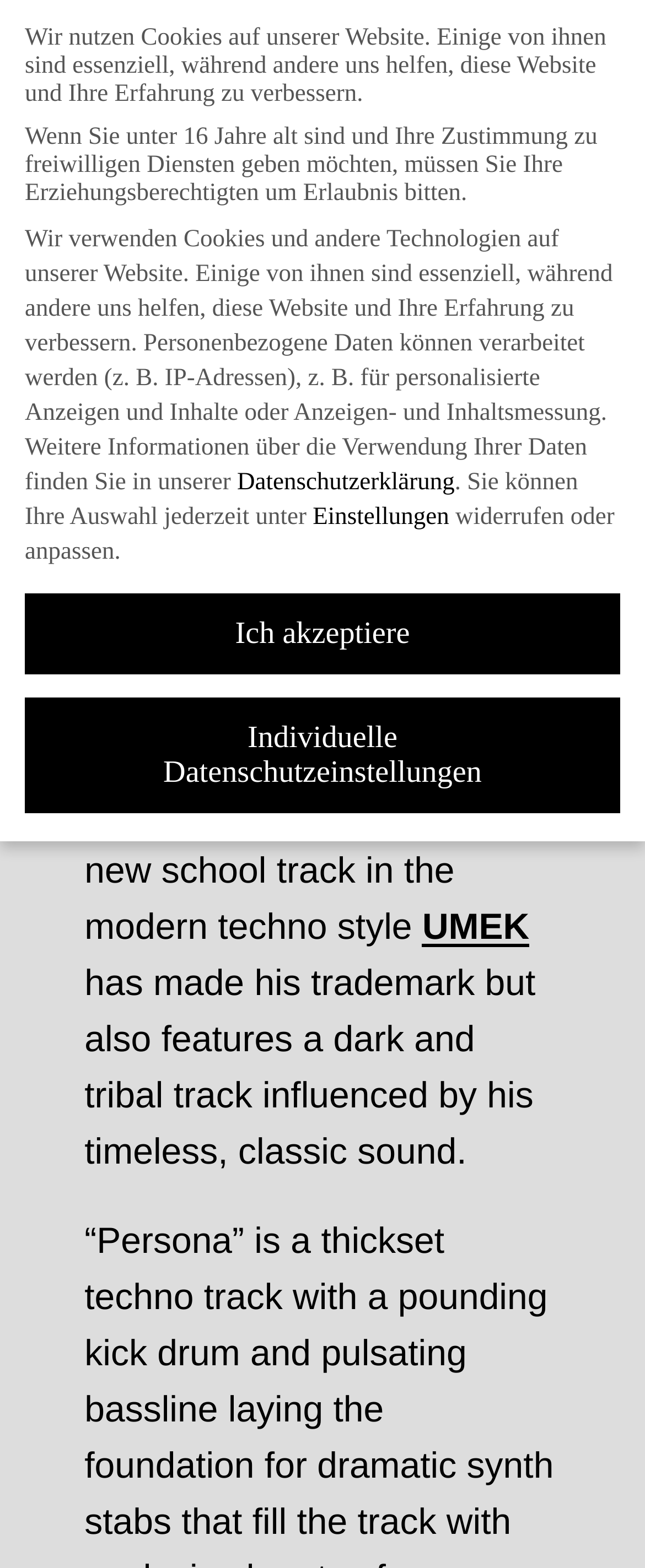Find the bounding box coordinates of the area to click in order to follow the instruction: "Read about UMEK's new EP".

[0.131, 0.273, 0.869, 0.421]